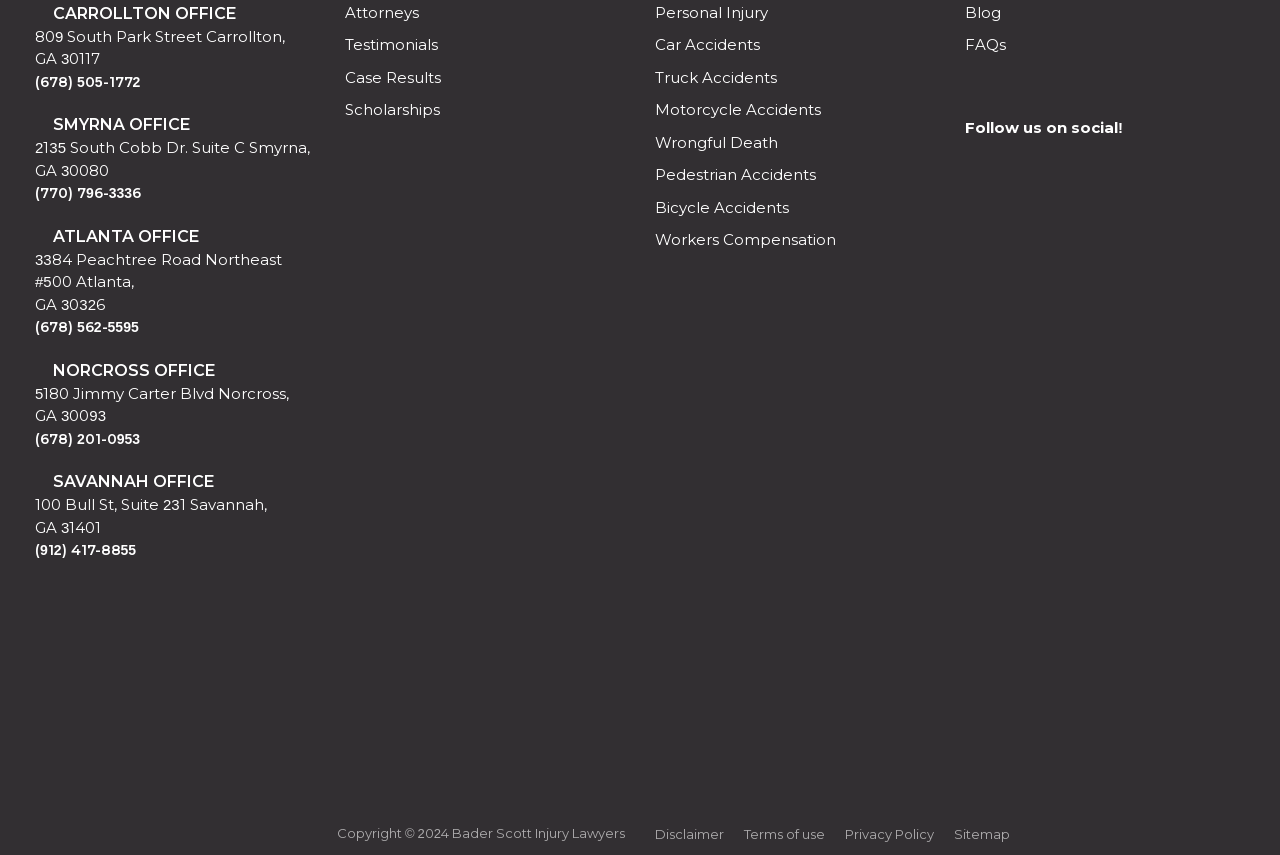Please identify the bounding box coordinates of where to click in order to follow the instruction: "Call the 'CARROLLTON OFFICE'".

[0.027, 0.085, 0.11, 0.106]